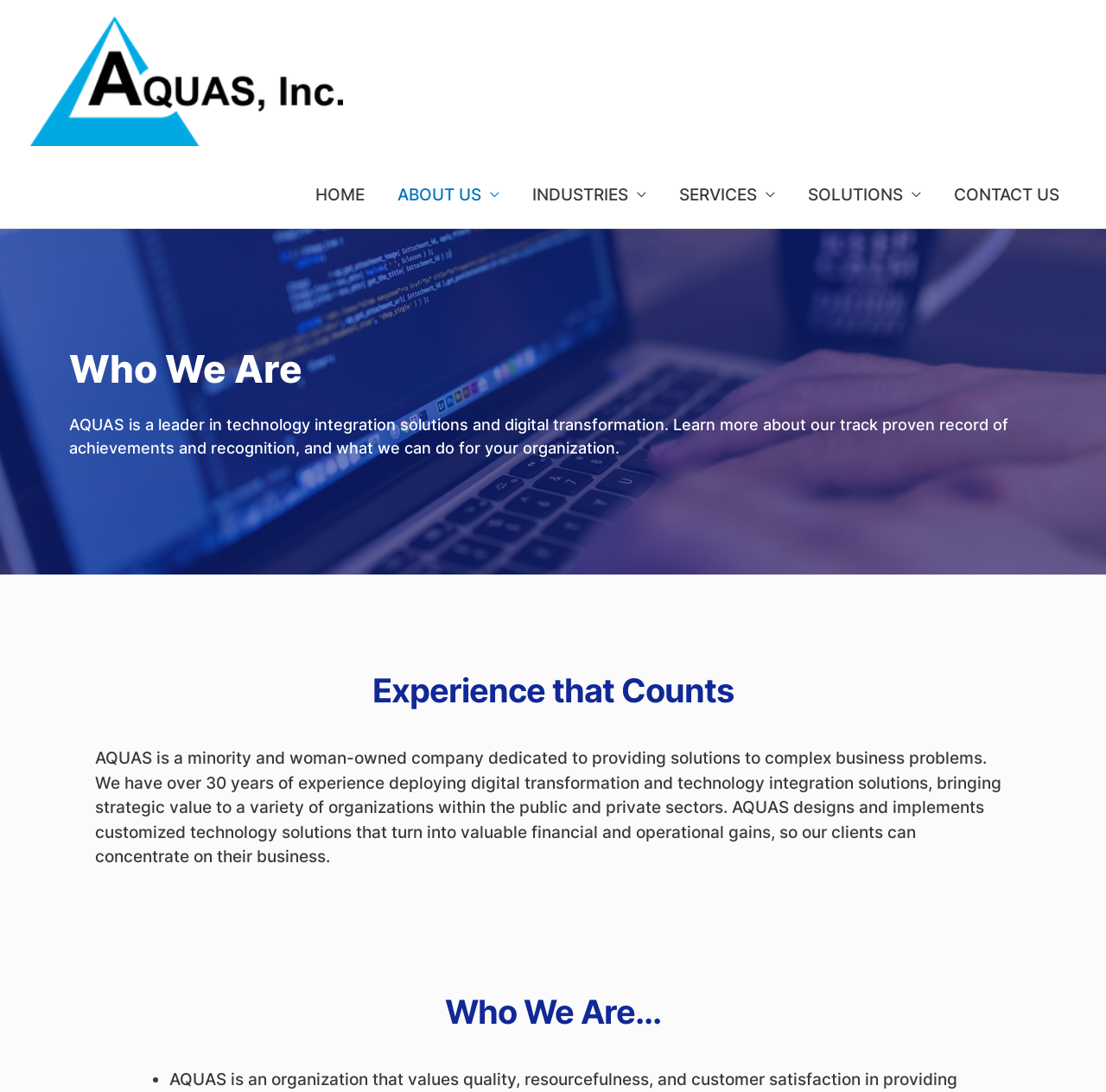Provide a one-word or one-phrase answer to the question:
How many navigation links are available?

6